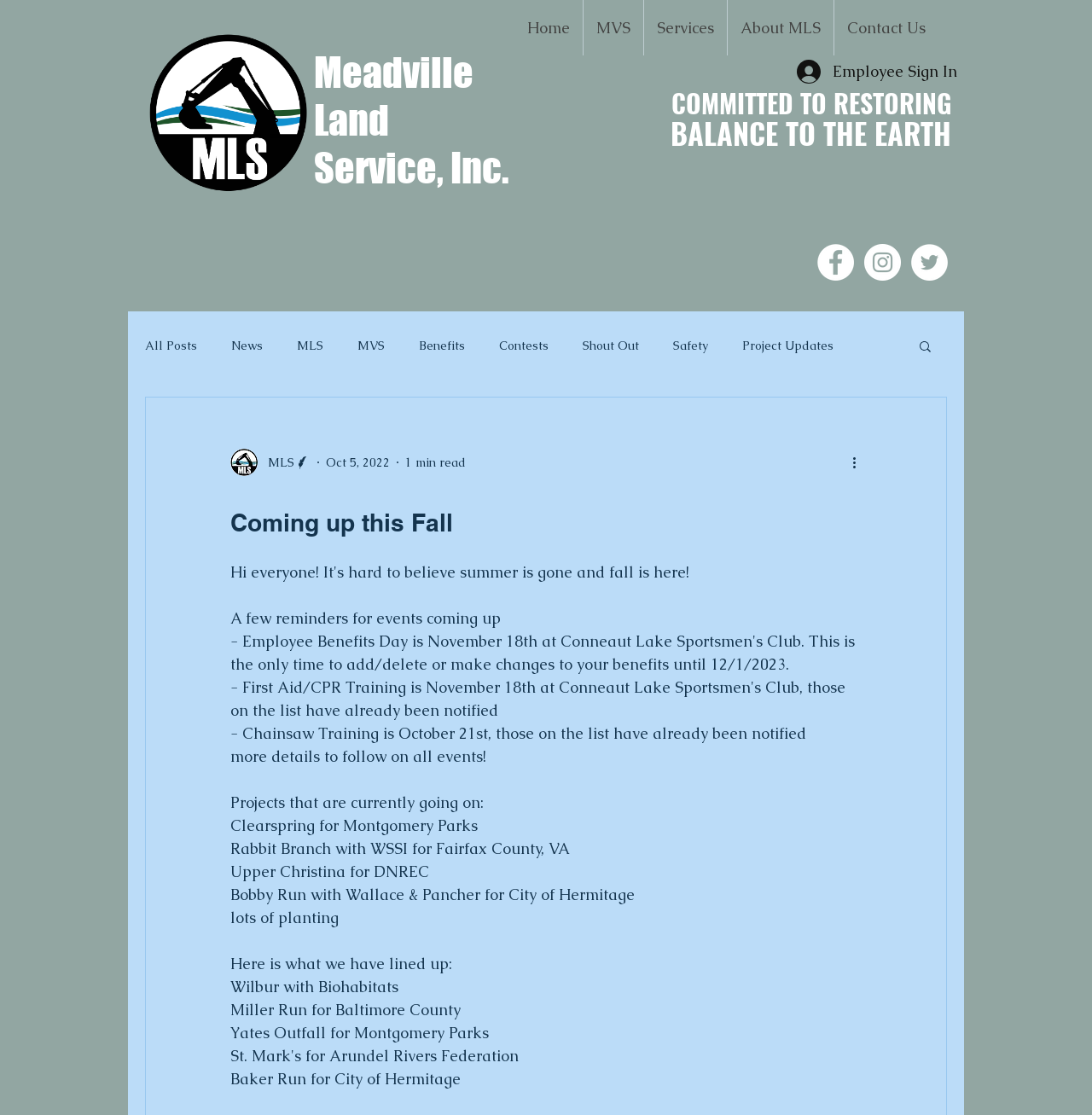Pinpoint the bounding box coordinates for the area that should be clicked to perform the following instruction: "read OUR BLOGGERS".

None